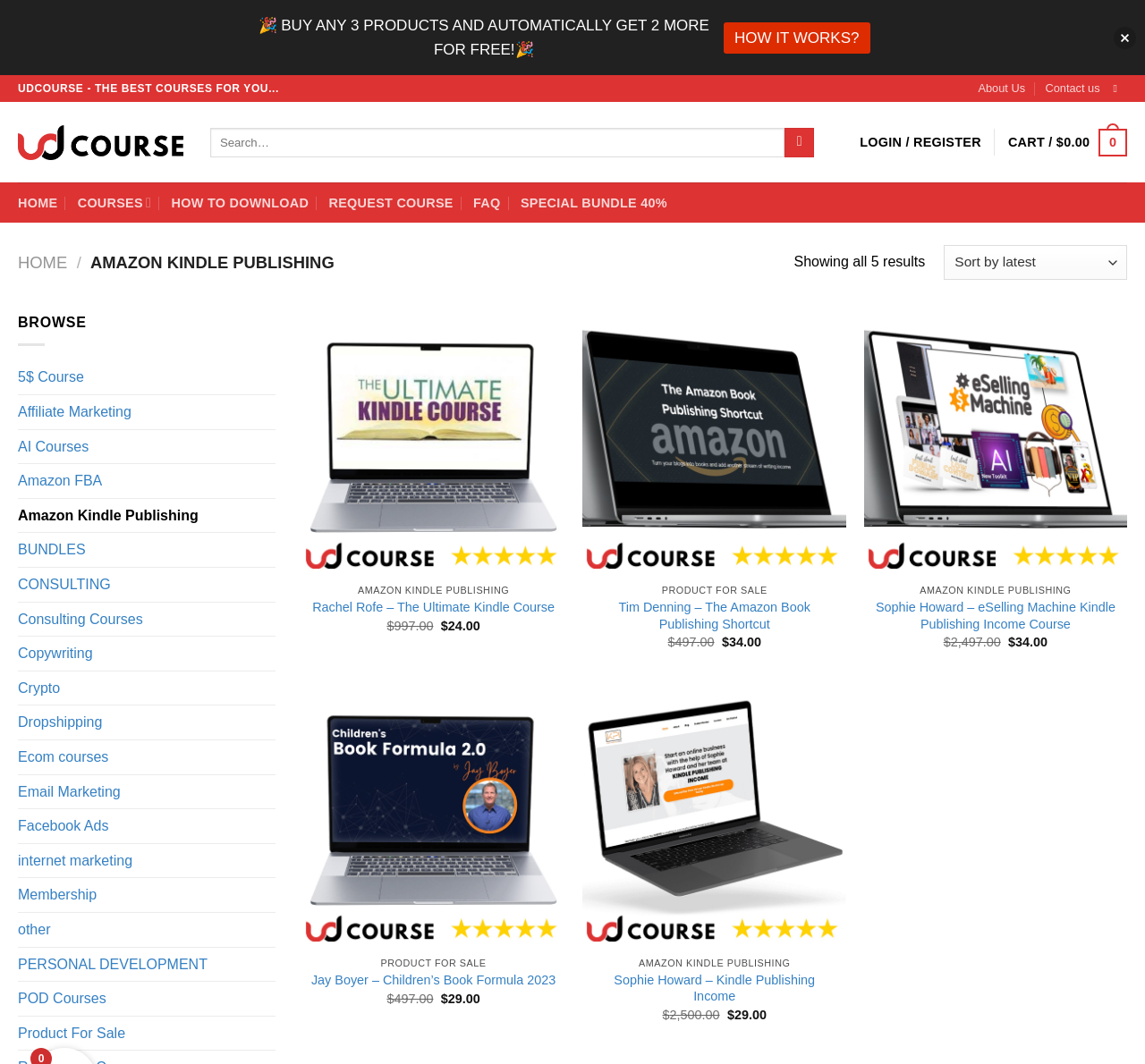Please specify the bounding box coordinates of the area that should be clicked to accomplish the following instruction: "Search for a course". The coordinates should consist of four float numbers between 0 and 1, i.e., [left, top, right, bottom].

[0.184, 0.12, 0.711, 0.148]